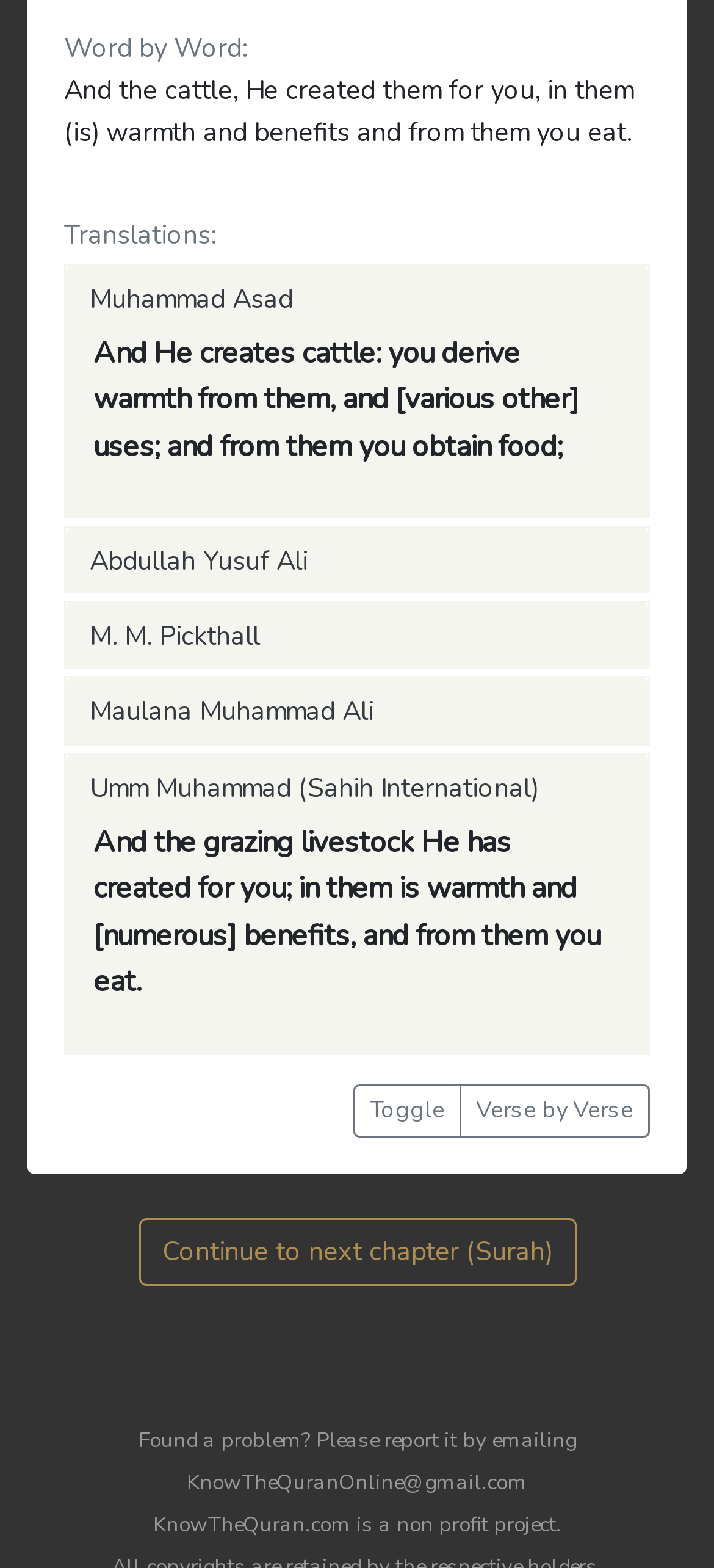Find the bounding box coordinates of the element you need to click on to perform this action: 'Click the 'Verse by Verse' link'. The coordinates should be represented by four float values between 0 and 1, in the format [left, top, right, bottom].

[0.644, 0.692, 0.91, 0.725]